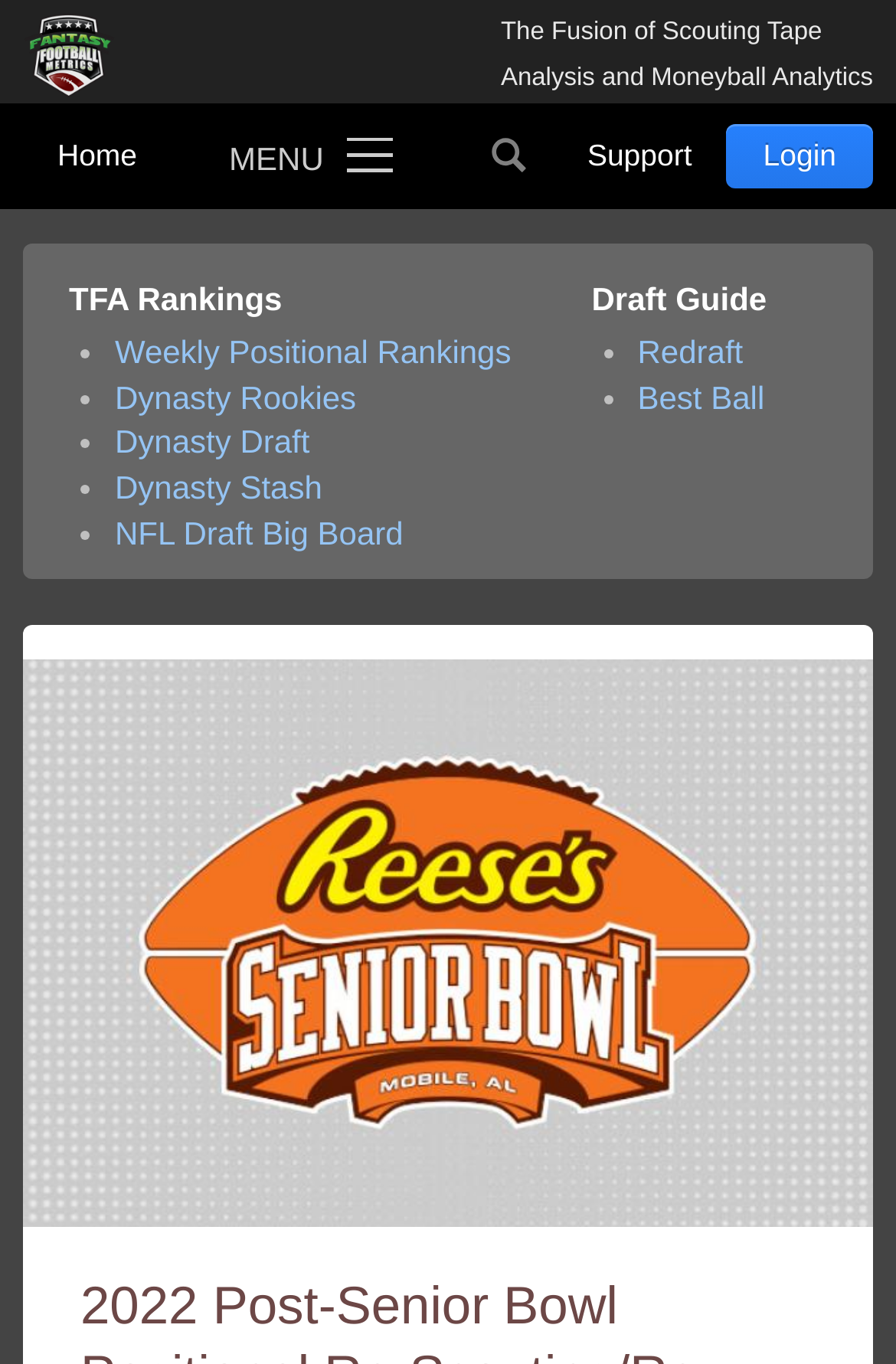Identify the bounding box coordinates of the part that should be clicked to carry out this instruction: "Click on the 'Total Football Advisors' link".

[0.026, 0.008, 0.154, 0.076]